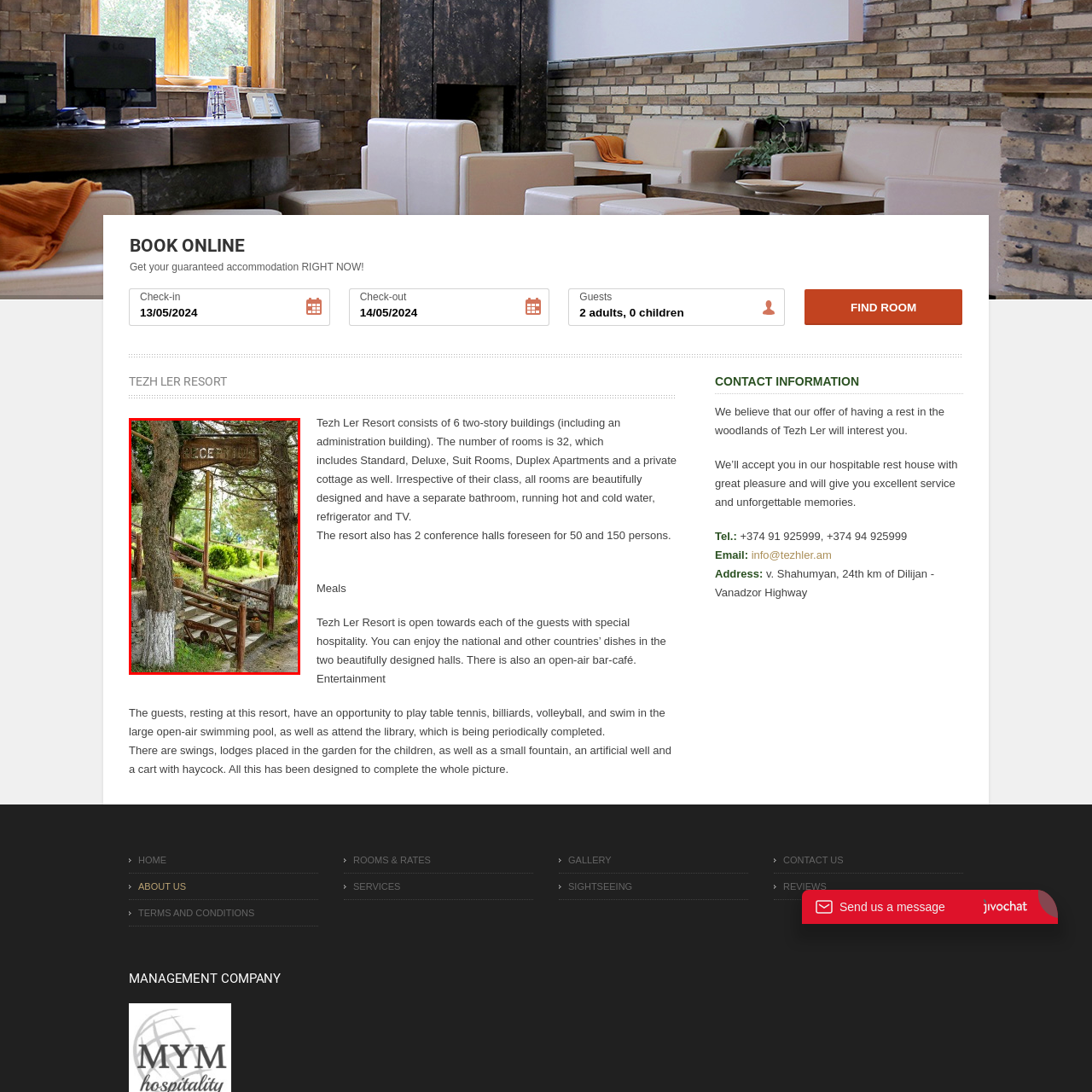Offer an in-depth description of the scene contained in the red rectangle.

The image showcases the entrance to the reception area of the Tezh Ler Resort, nestled amidst lush greenery. A rustic wooden sign reading "RECEPTION" hangs prominently above a set of inviting steps, surrounded by neatly trimmed bushes and trees that enhance the natural ambiance. The stairway, supported by wooden railings, leads guests into a welcoming space that embodies the tranquility of the resort's woodland setting. This serene entrance promises a warm welcome for visitors looking to relax and enjoy the hospitality and offerings of the resort, which includes diverse accommodations ranging from standard rooms to private cottages.